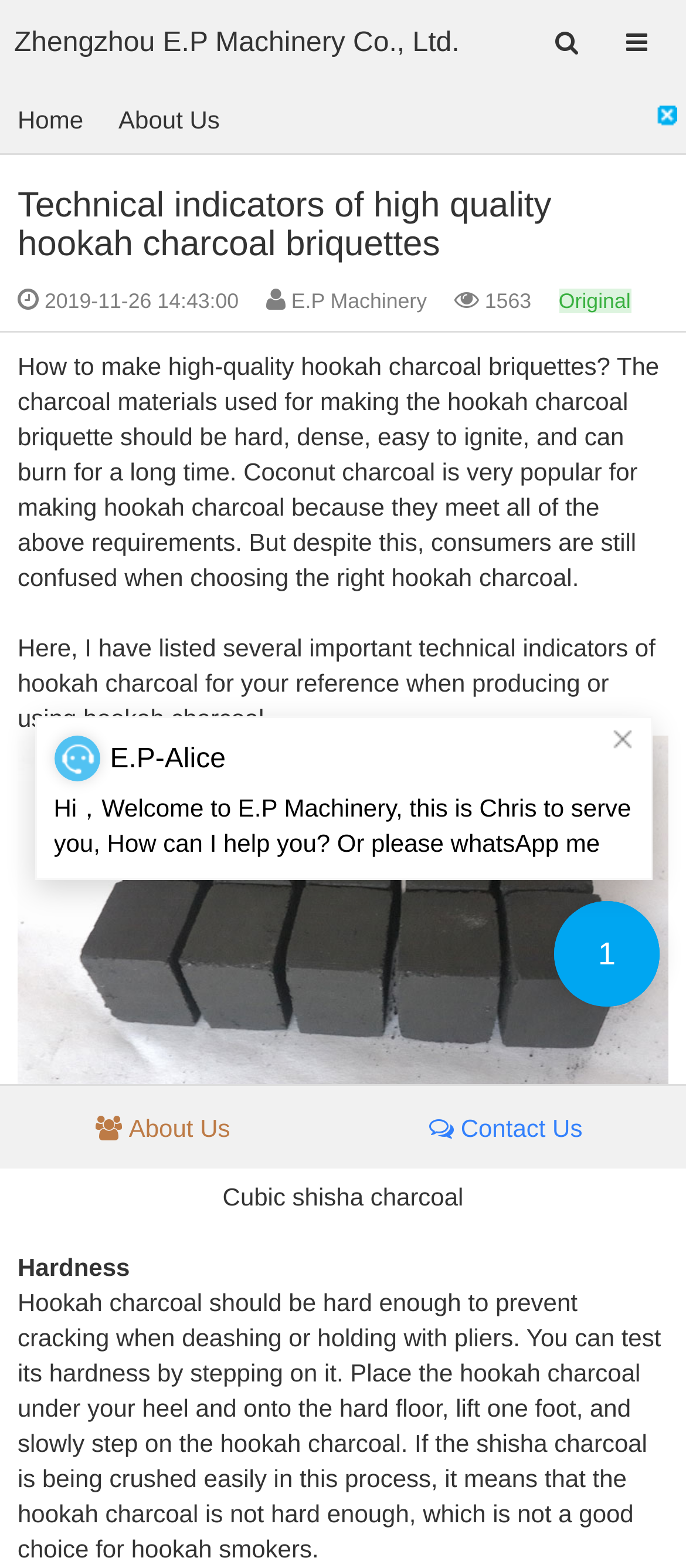What is the purpose of the hookah charcoal?
Please provide a single word or phrase as the answer based on the screenshot.

For hookah smokers